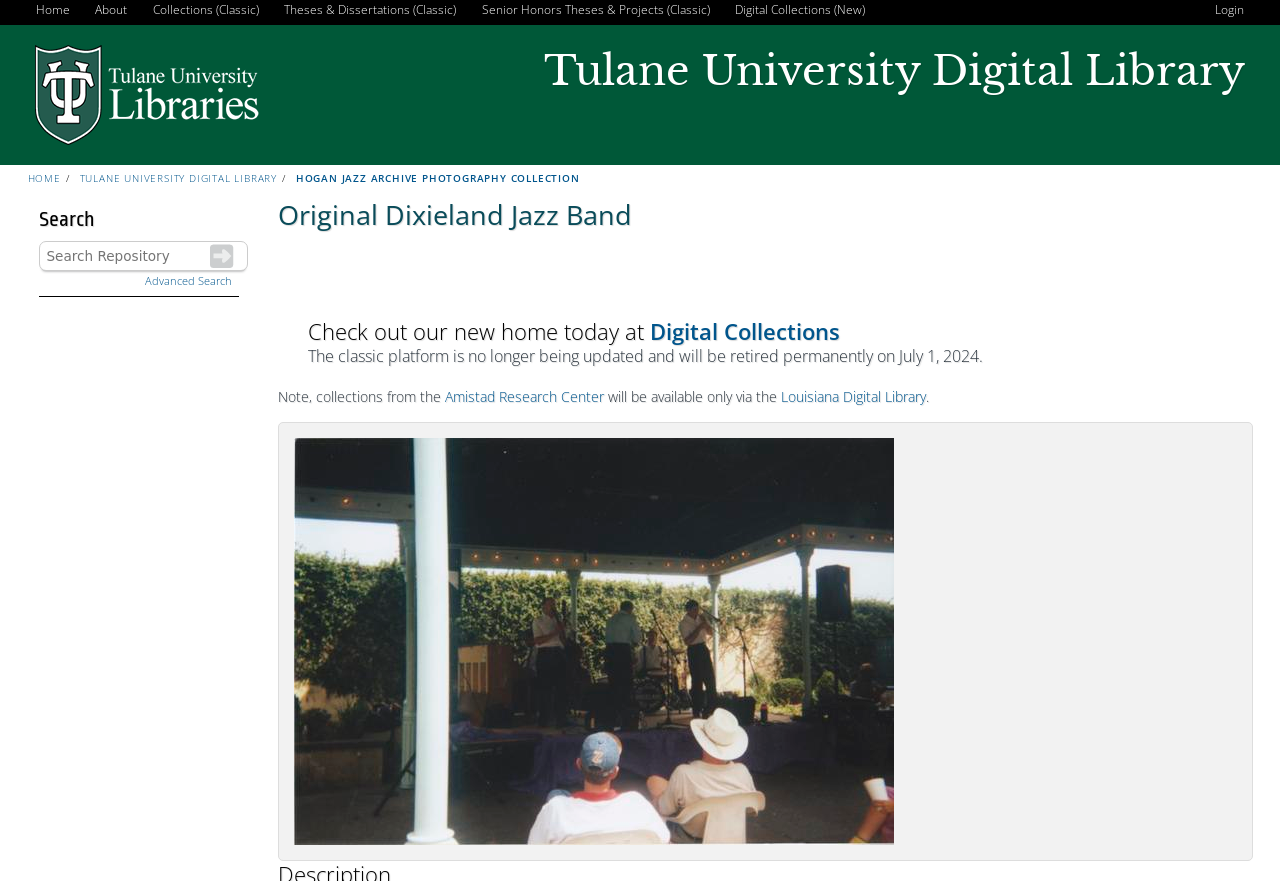Using floating point numbers between 0 and 1, provide the bounding box coordinates in the format (top-left x, top-left y, bottom-right x, bottom-right y). Locate the UI element described here: Theses & Dissertations (Classic)

[0.221, 0.0, 0.358, 0.023]